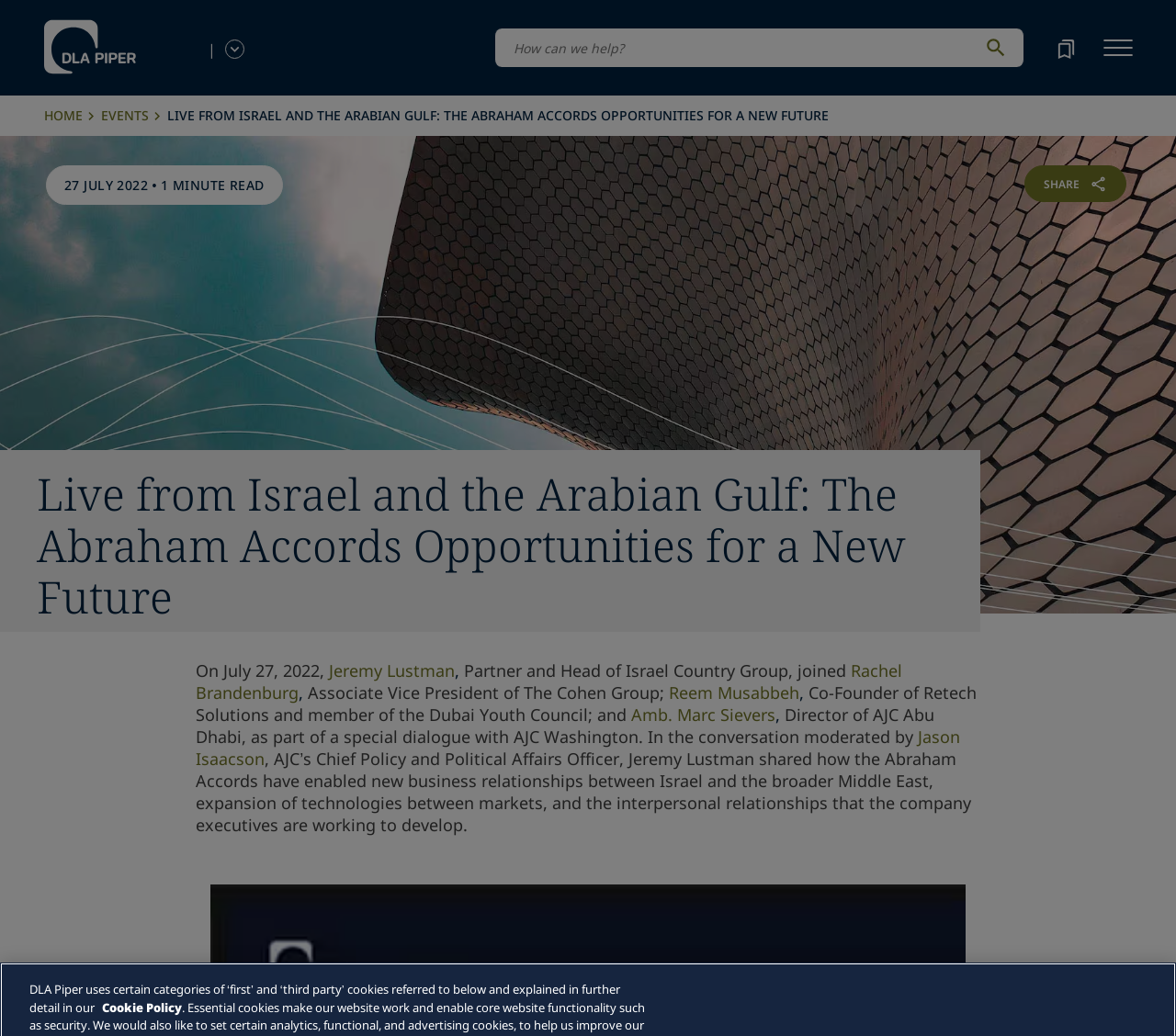Please find the bounding box coordinates of the element that must be clicked to perform the given instruction: "Click the language selector". The coordinates should be four float numbers from 0 to 1, i.e., [left, top, right, bottom].

[0.193, 0.039, 0.207, 0.055]